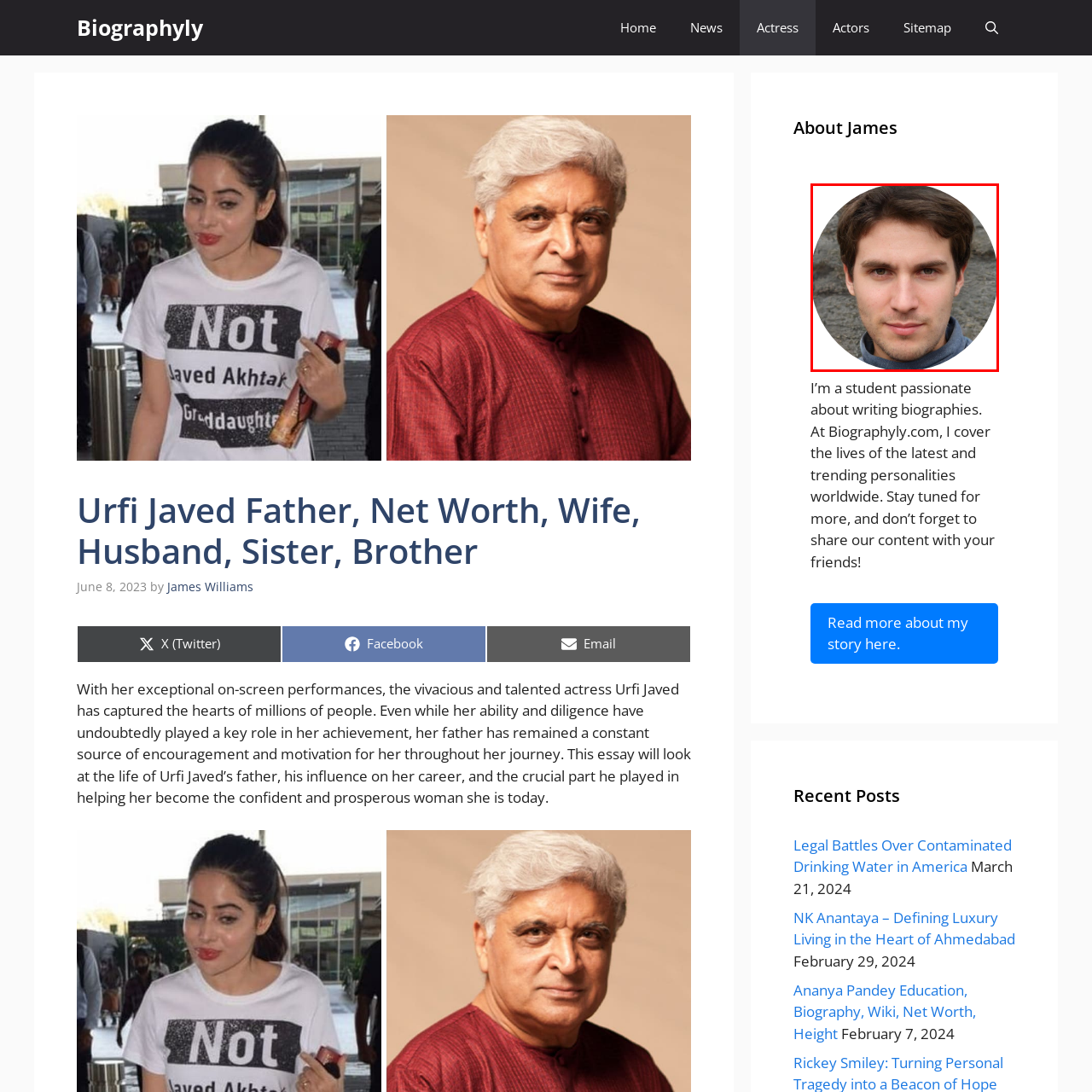What is James Williams' profession?
Pay attention to the part of the image enclosed by the red bounding box and respond to the question in detail.

According to the caption, James Williams is a biography enthusiast and writer at Biographyly.com, which implies that his profession is writing biographies about trending personalities.